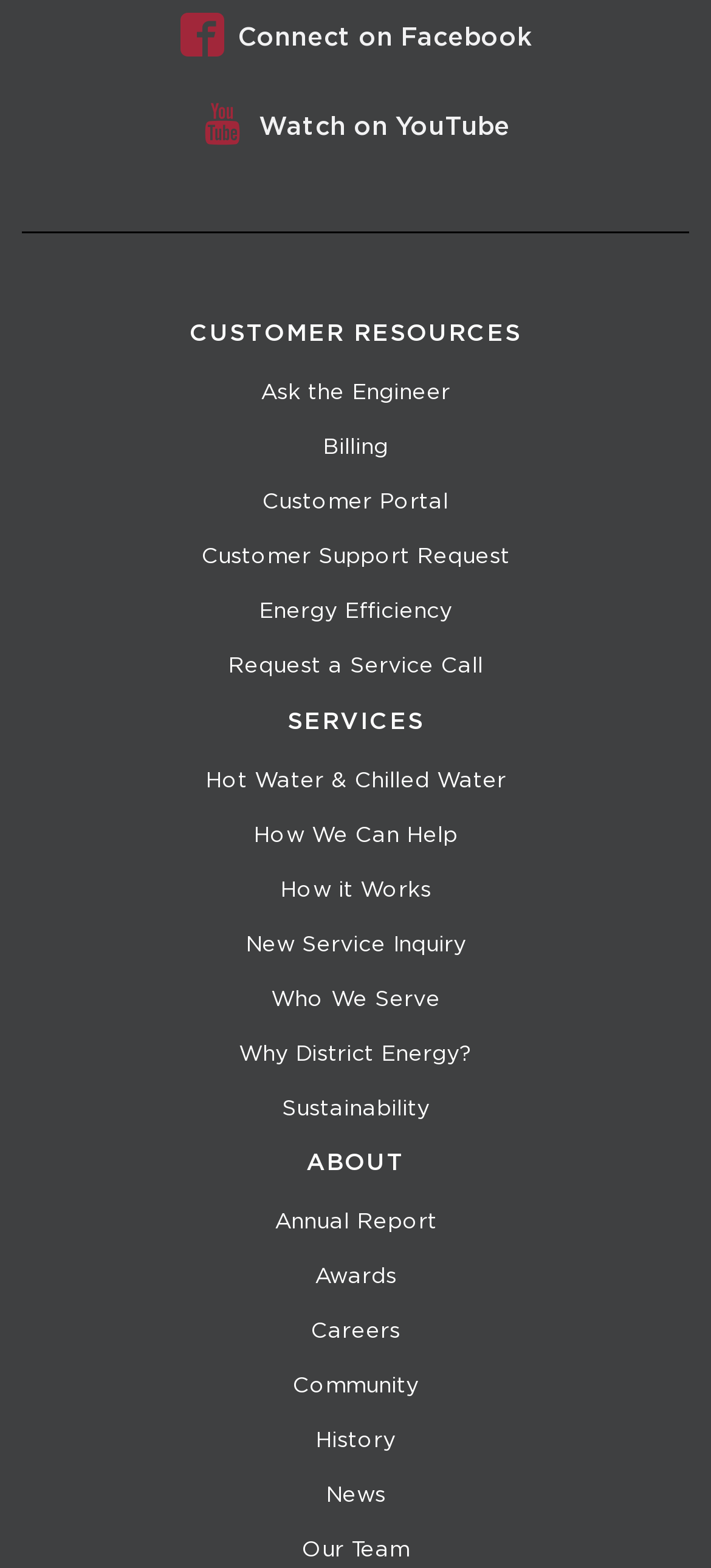Carefully examine the image and provide an in-depth answer to the question: What is the last 'About' section link?

The last 'About' section link is 'News', which is indicated by the link with a bounding box of [0.03, 0.936, 0.97, 0.971].